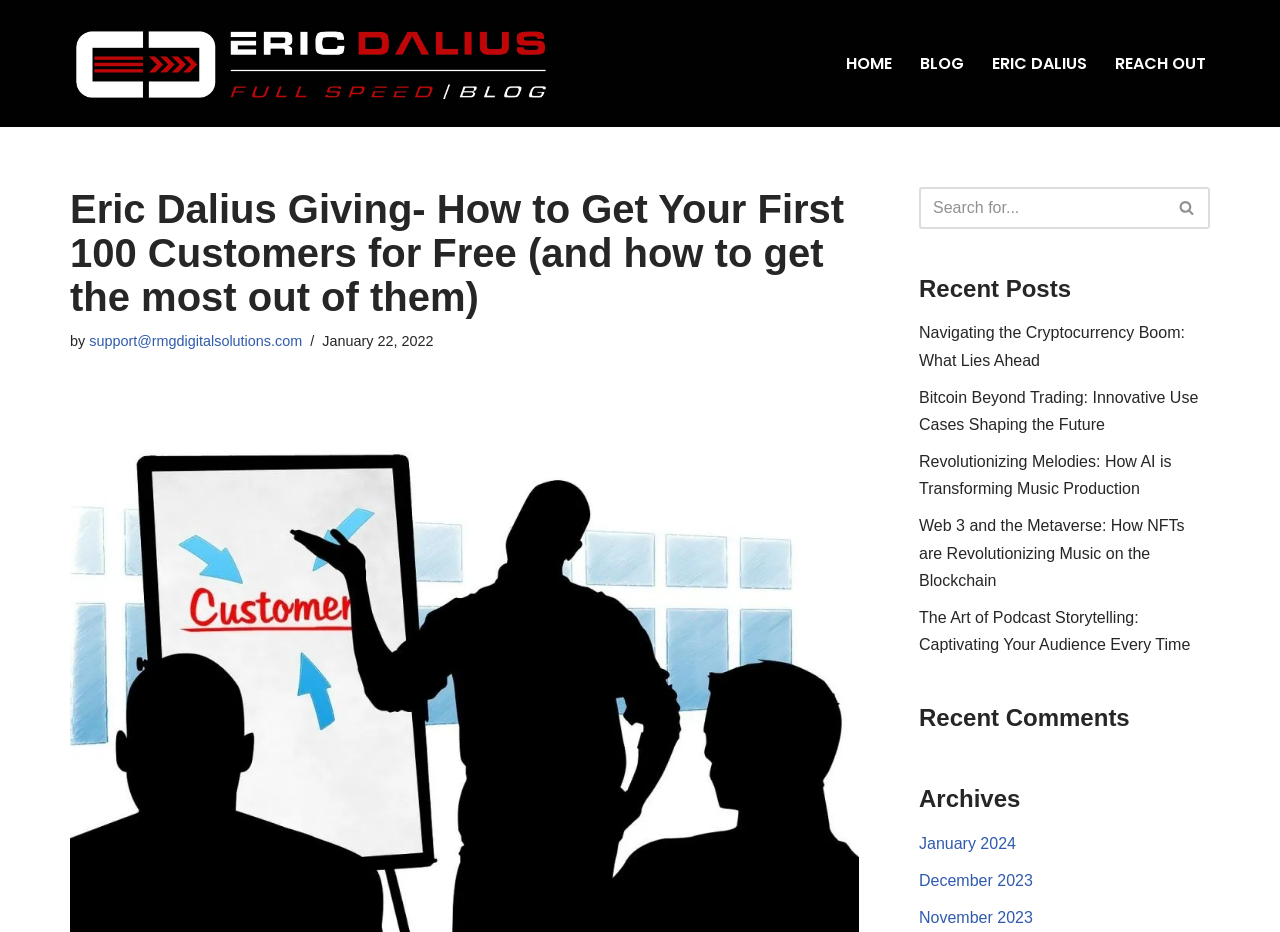Specify the bounding box coordinates of the element's area that should be clicked to execute the given instruction: "view Eric Dalius profile". The coordinates should be four float numbers between 0 and 1, i.e., [left, top, right, bottom].

[0.055, 0.019, 0.43, 0.116]